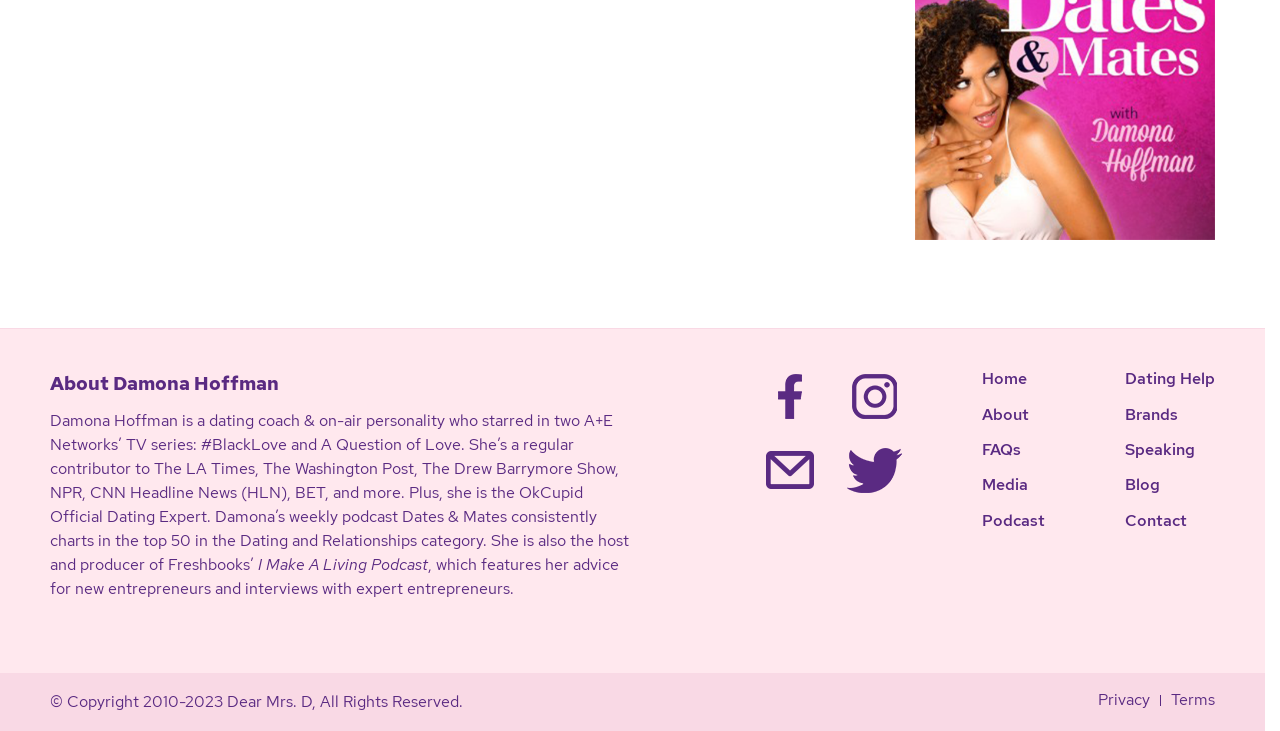Locate the UI element described by Dating Help in the provided webpage screenshot. Return the bounding box coordinates in the format (top-left x, top-left y, bottom-right x, bottom-right y), ensuring all values are between 0 and 1.

[0.891, 0.476, 0.961, 0.525]